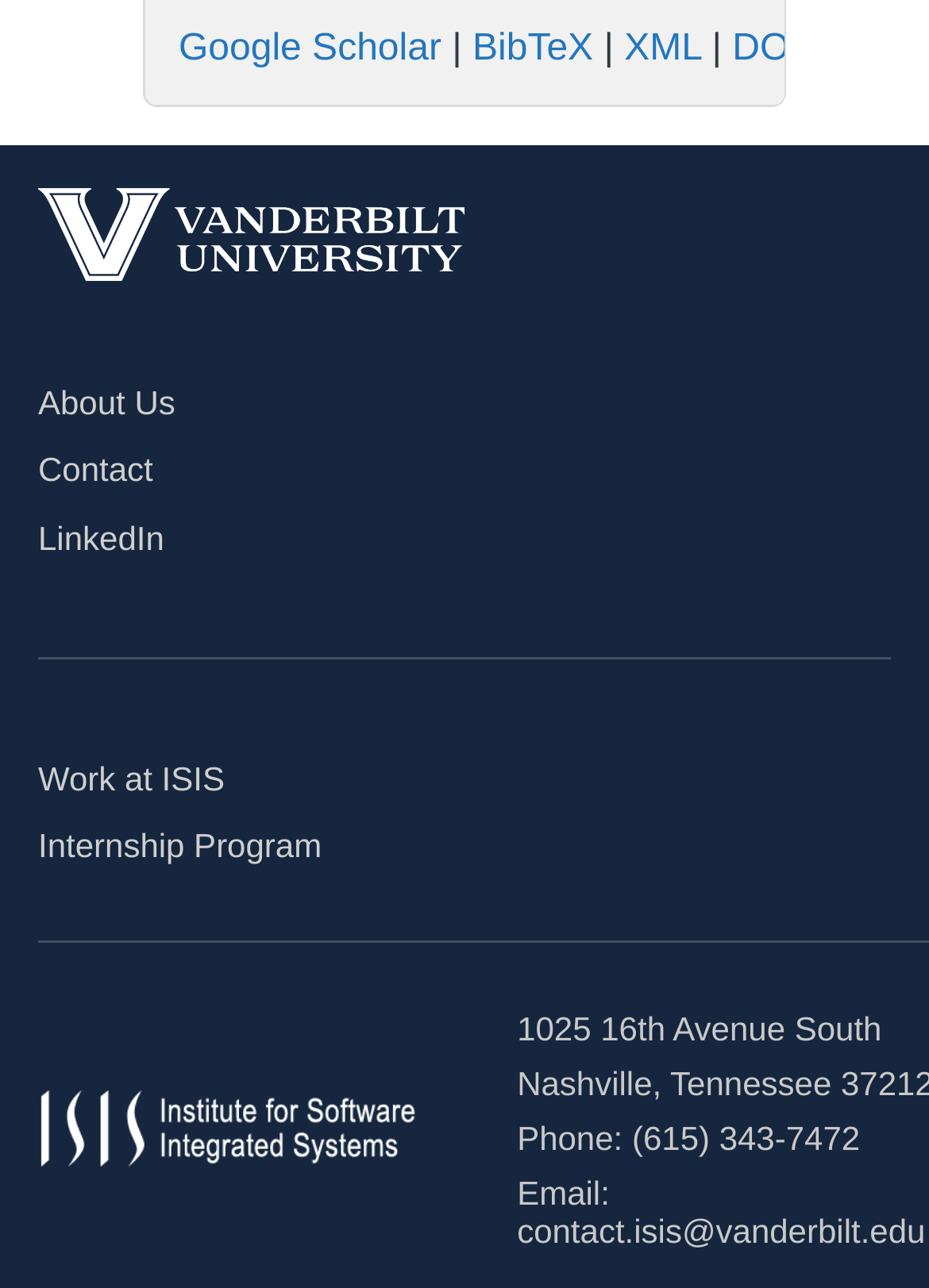Locate the bounding box coordinates of the clickable part needed for the task: "Visit About Us".

[0.041, 0.298, 0.189, 0.366]